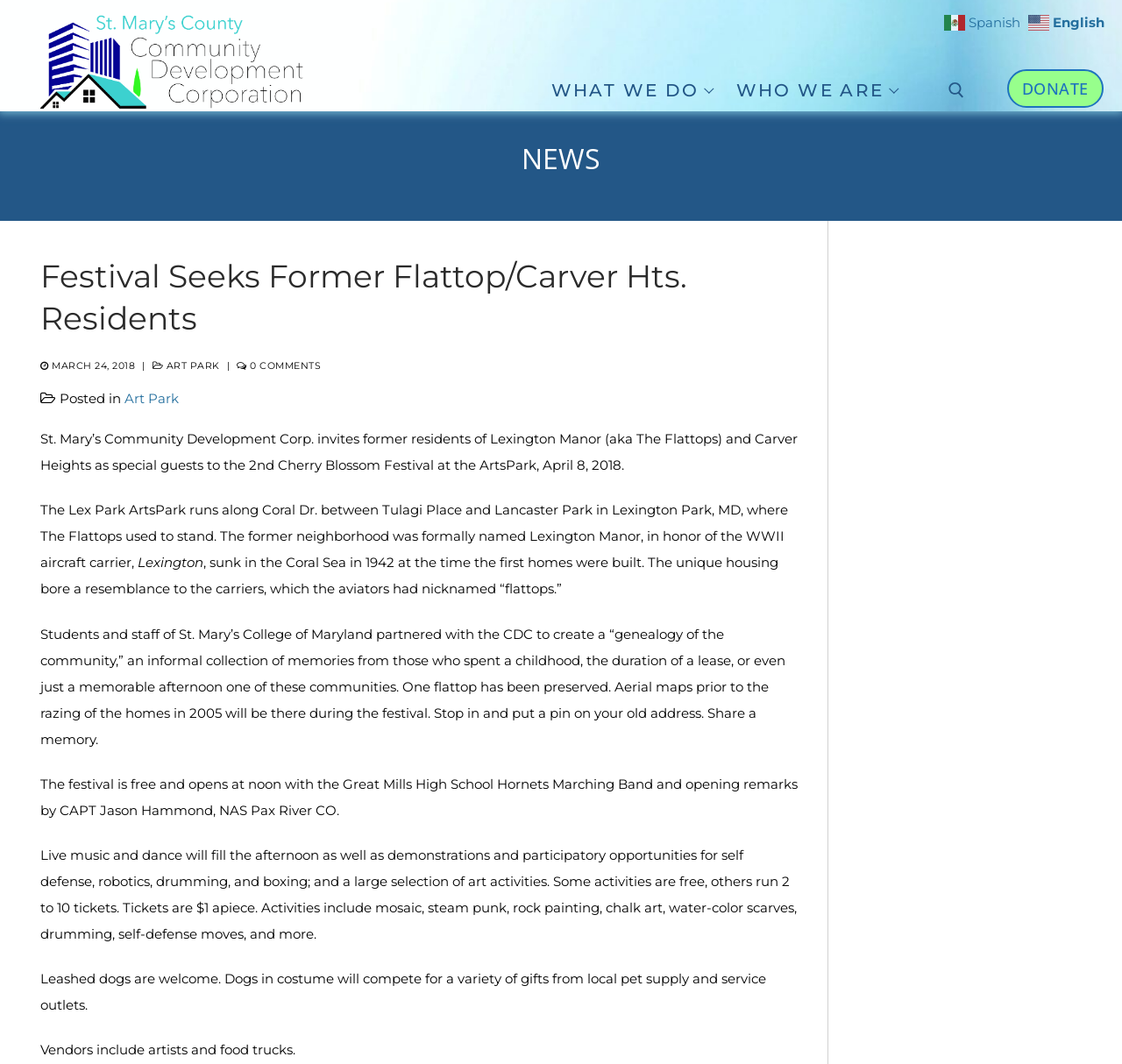Specify the bounding box coordinates of the element's region that should be clicked to achieve the following instruction: "Donate to the organization". The bounding box coordinates consist of four float numbers between 0 and 1, in the format [left, top, right, bottom].

[0.897, 0.065, 0.983, 0.101]